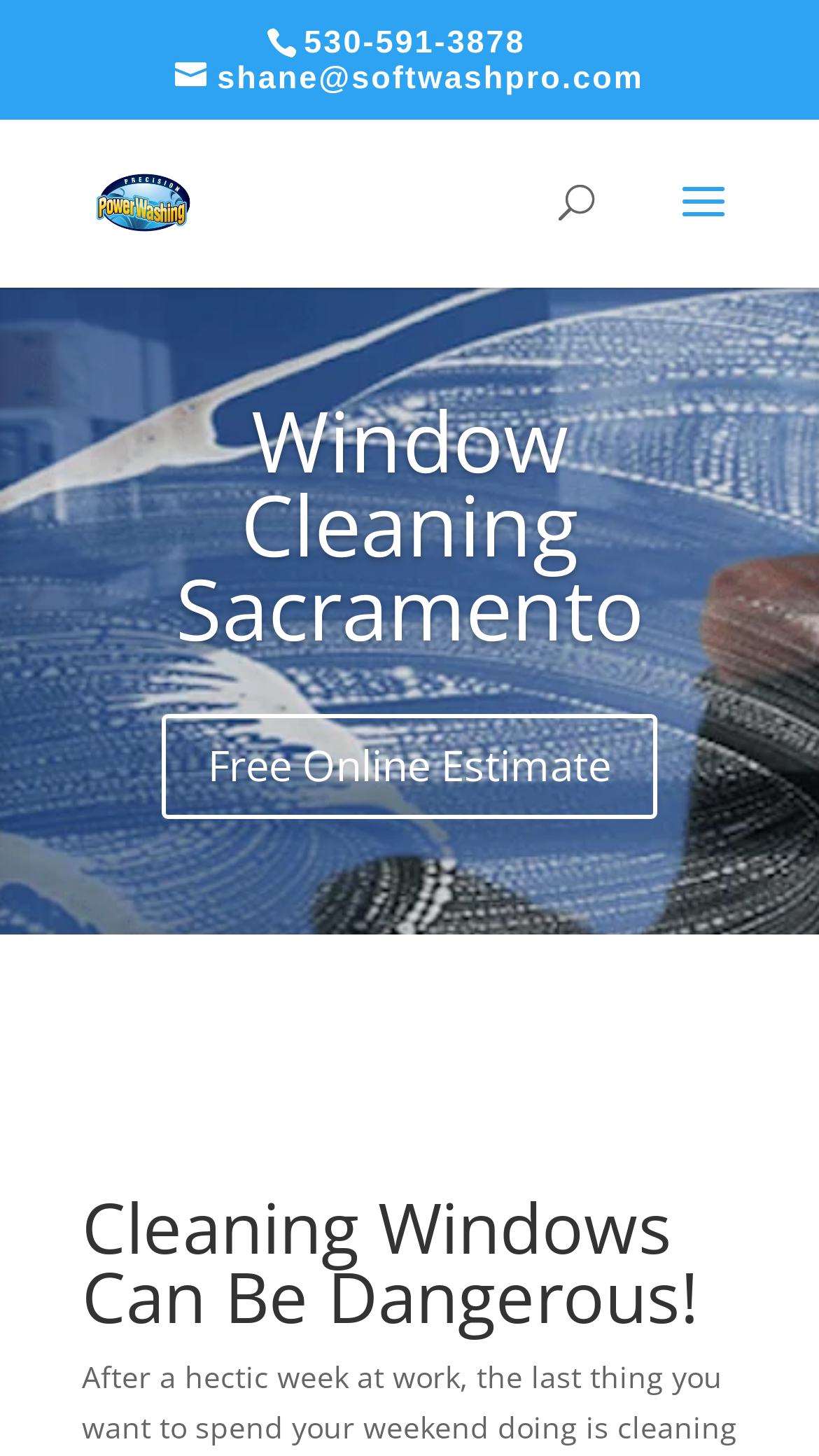Using the provided element description "Free Online Estimate", determine the bounding box coordinates of the UI element.

[0.197, 0.49, 0.803, 0.562]